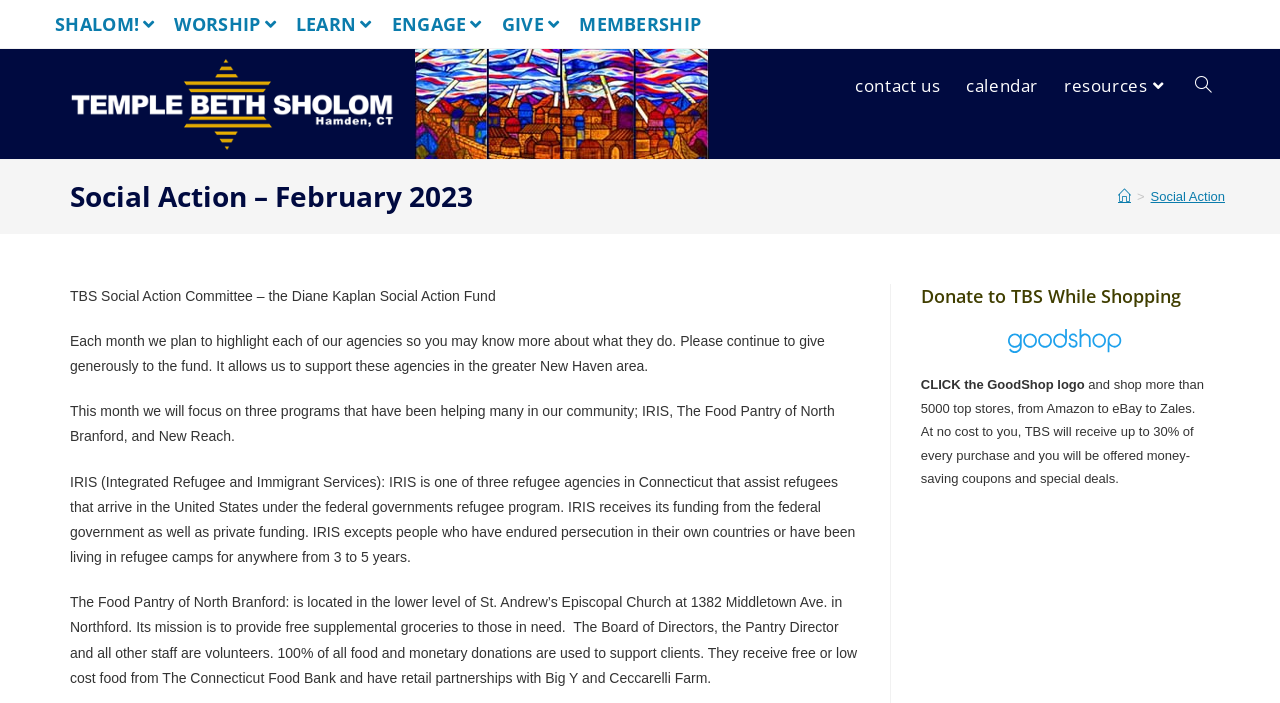Determine the bounding box coordinates of the target area to click to execute the following instruction: "Click the 'contact us' link."

[0.658, 0.07, 0.745, 0.176]